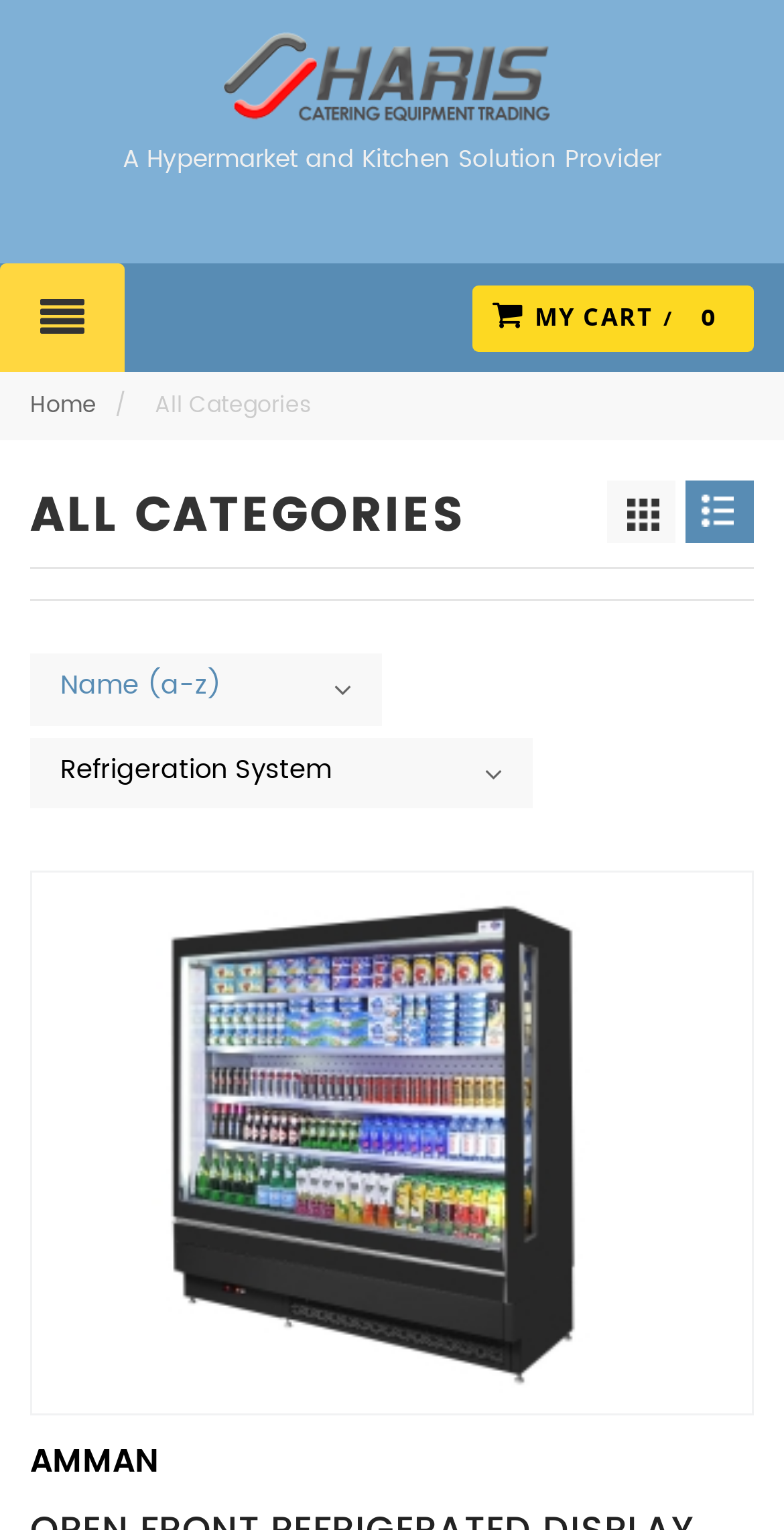Please identify the bounding box coordinates of the area that needs to be clicked to fulfill the following instruction: "open MY CART."

[0.628, 0.192, 0.936, 0.225]